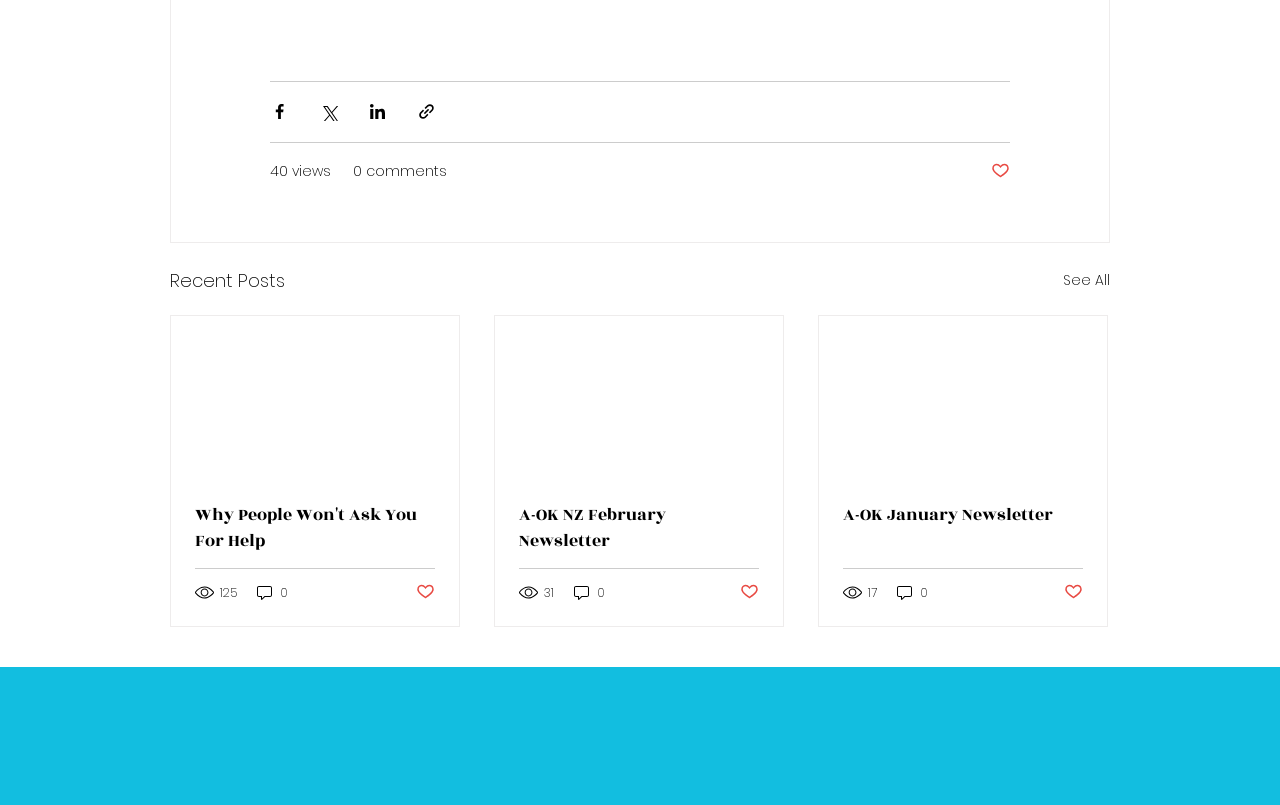Determine the bounding box coordinates for the region that must be clicked to execute the following instruction: "See all recent posts".

[0.83, 0.33, 0.867, 0.366]